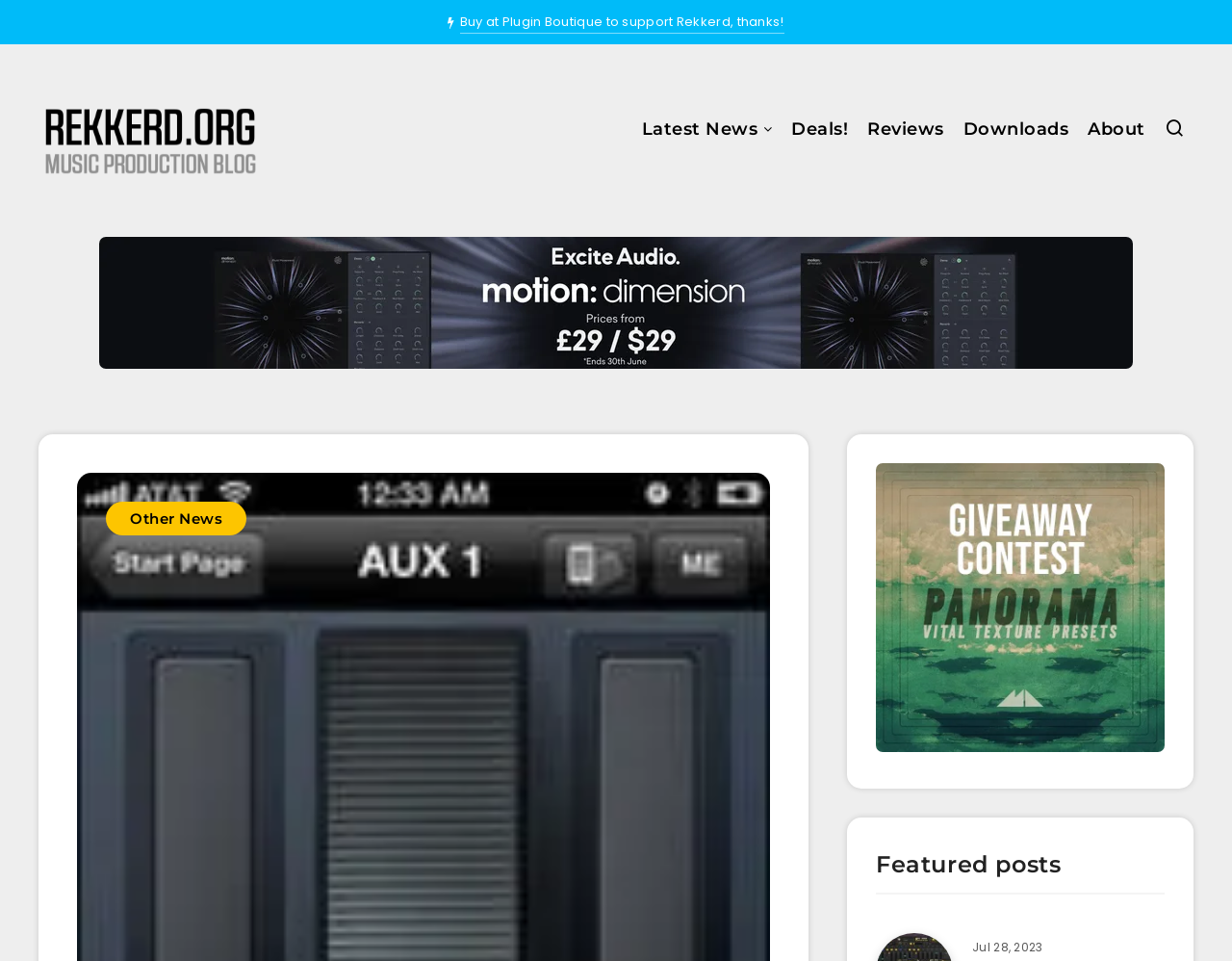Use a single word or phrase to answer the question: 
What is the name of the website?

Rekkerd